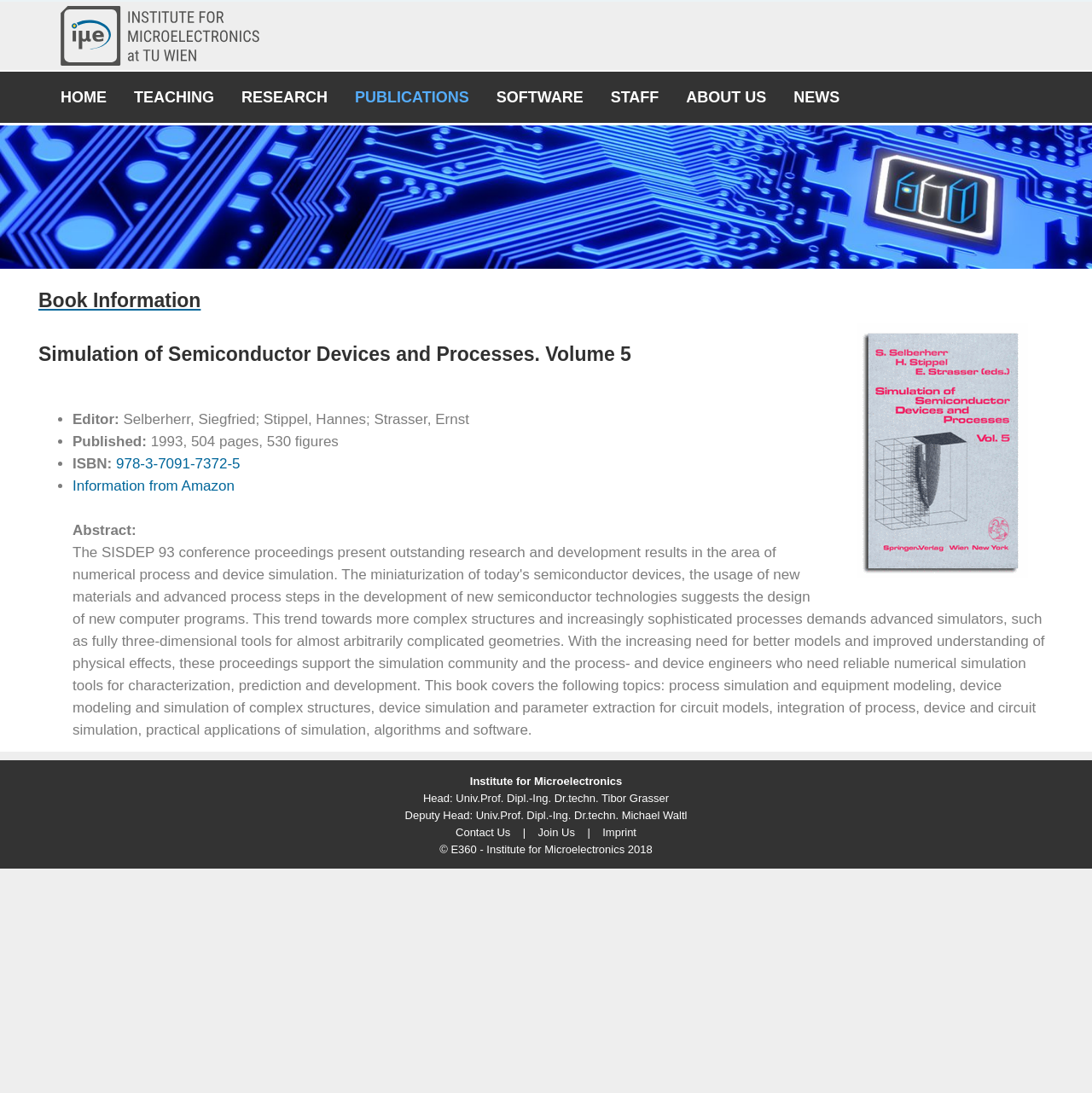Answer the question with a single word or phrase: 
What is the name of the book?

Simulation of Semiconductor Devices and Processes. Volume 5